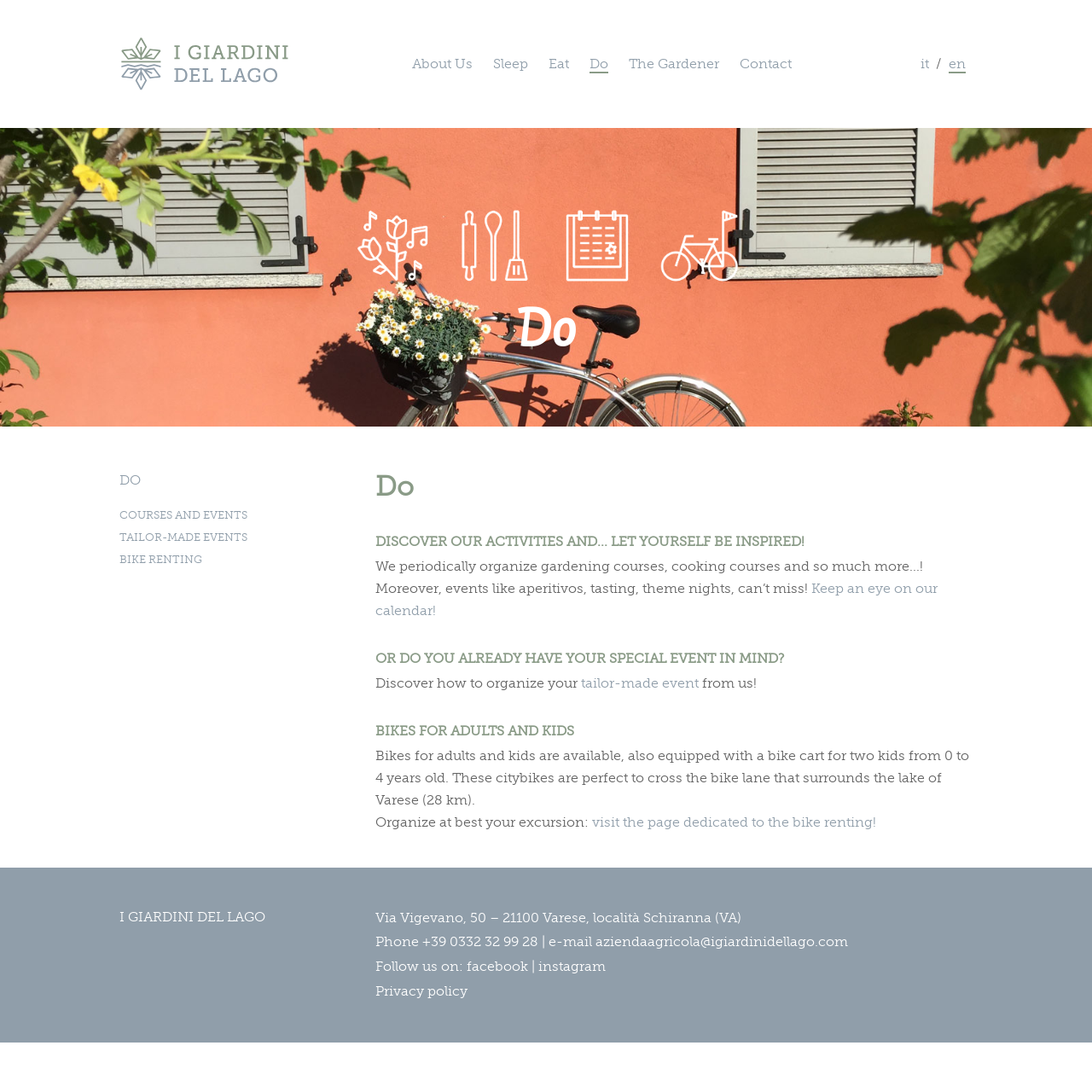Refer to the screenshot and answer the following question in detail:
What type of business is I Giardini del Lago?

Based on the webpage content, I Giardini del Lago is an agricultural business, specifically a farm, as it mentions gardening courses, cooking courses, and bike renting, which are all related to agricultural activities.